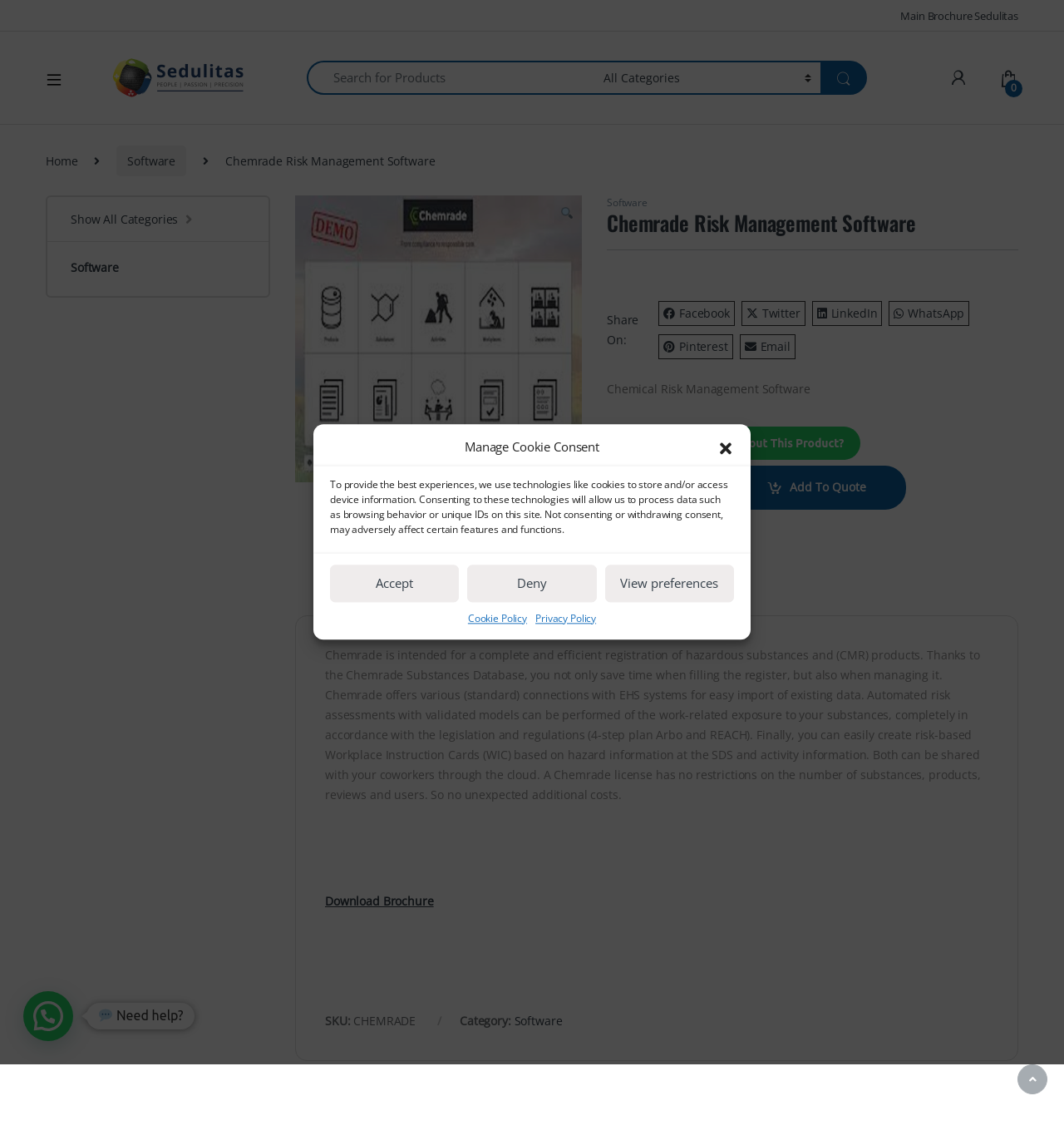Identify the bounding box coordinates of the clickable region to carry out the given instruction: "Click on the 'Free Code Compiler' link".

None